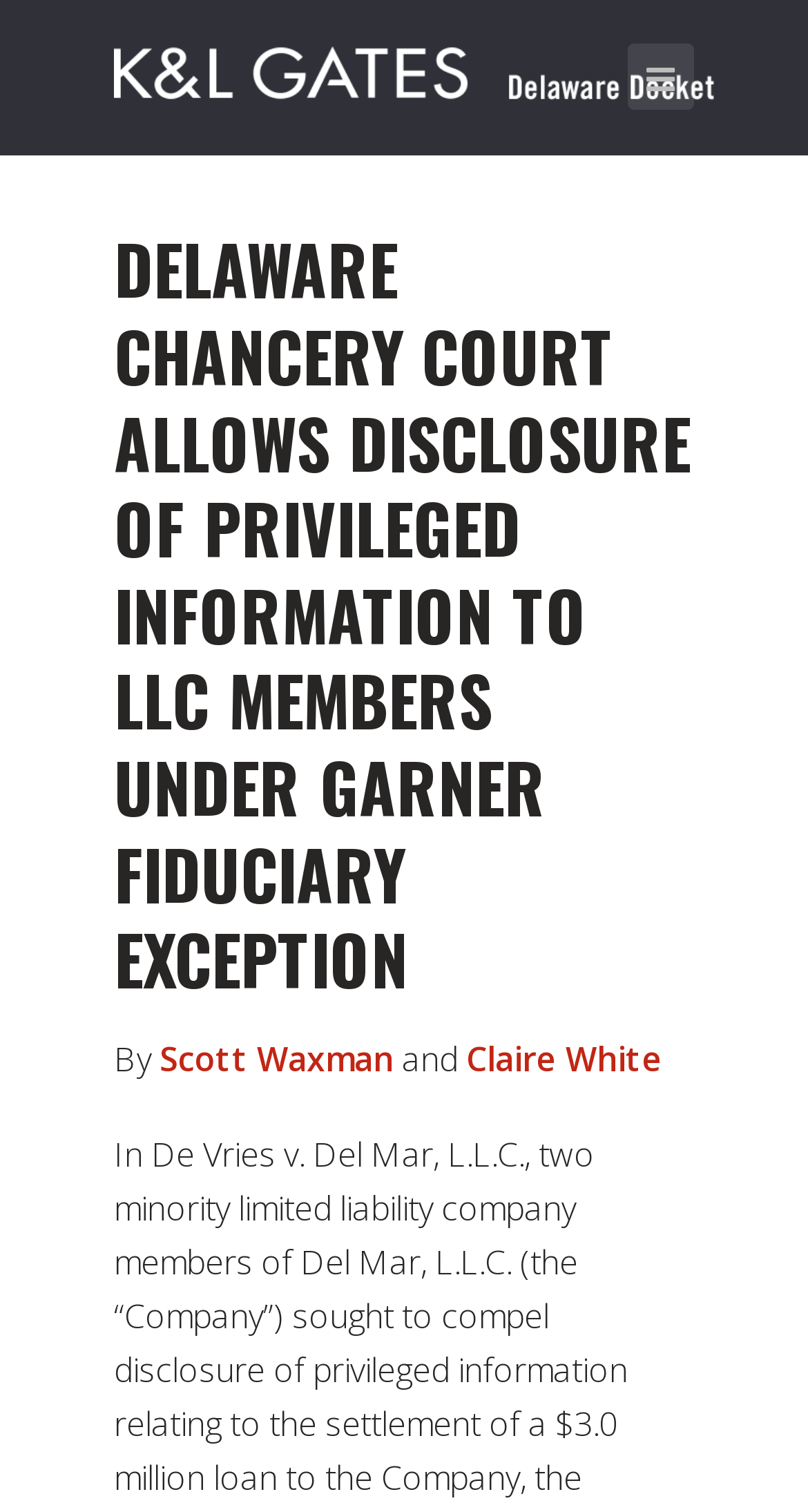Give an in-depth explanation of the webpage layout and content.

The webpage is about a legal topic, specifically a Delaware Chancery Court ruling regarding the disclosure of privileged information to LLC members under the Garner Fiduciary Exception. 

At the top of the page, there is a header section that spans almost the entire width of the page. Within this section, there is a large heading that takes up most of the space, stating the title of the article in all capital letters. 

Below the header section, there is a line of text that includes the author information. This line starts with the word "By" and is followed by two links, "Scott Waxman" and "Claire White", which are the names of the authors. These links are positioned side by side, with "Scott Waxman" on the left and "Claire White" on the right.

On the top-right corner of the page, there are two links. The first link is "Delaware Docket", which is positioned near the top edge of the page. The second link is an icon represented by a Unicode character, "\uf0c9", which is located to the right of the "Delaware Docket" link.